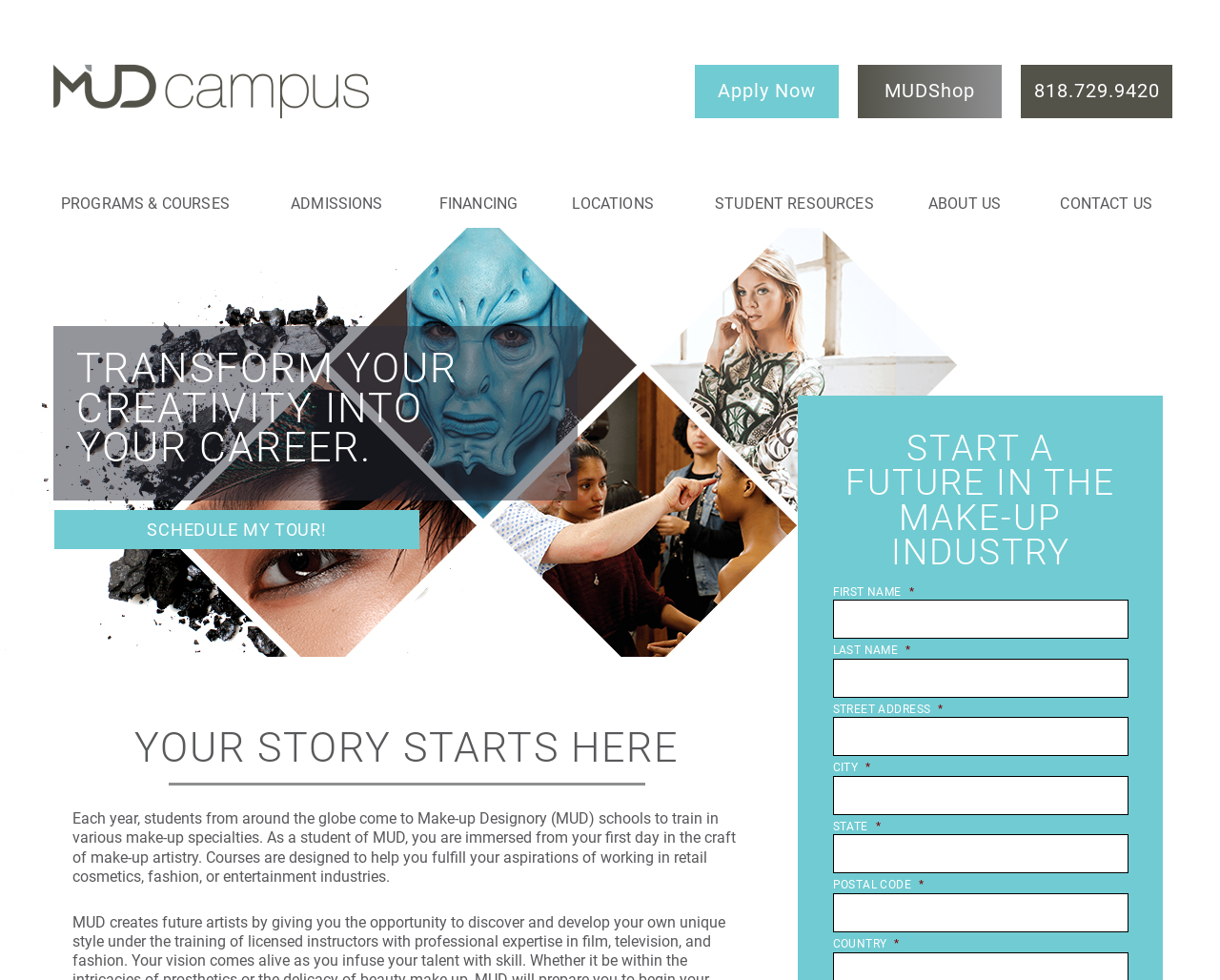Predict the bounding box for the UI component with the following description: "Student Resources".

[0.586, 0.185, 0.716, 0.232]